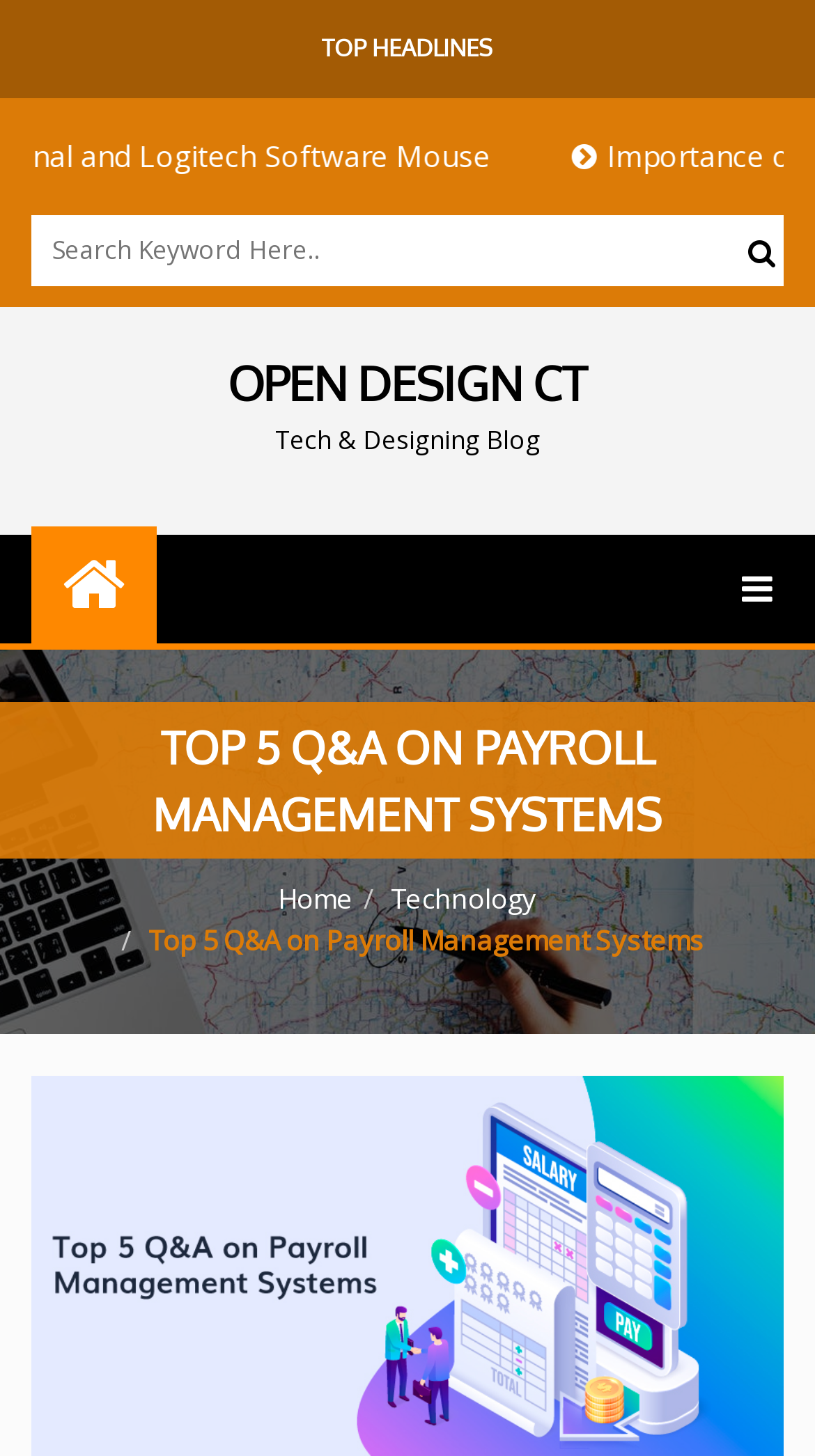From the element description name="s" placeholder="Search Keyword Here..", predict the bounding box coordinates of the UI element. The coordinates must be specified in the format (top-left x, top-left y, bottom-right x, bottom-right y) and should be within the 0 to 1 range.

[0.038, 0.147, 0.962, 0.196]